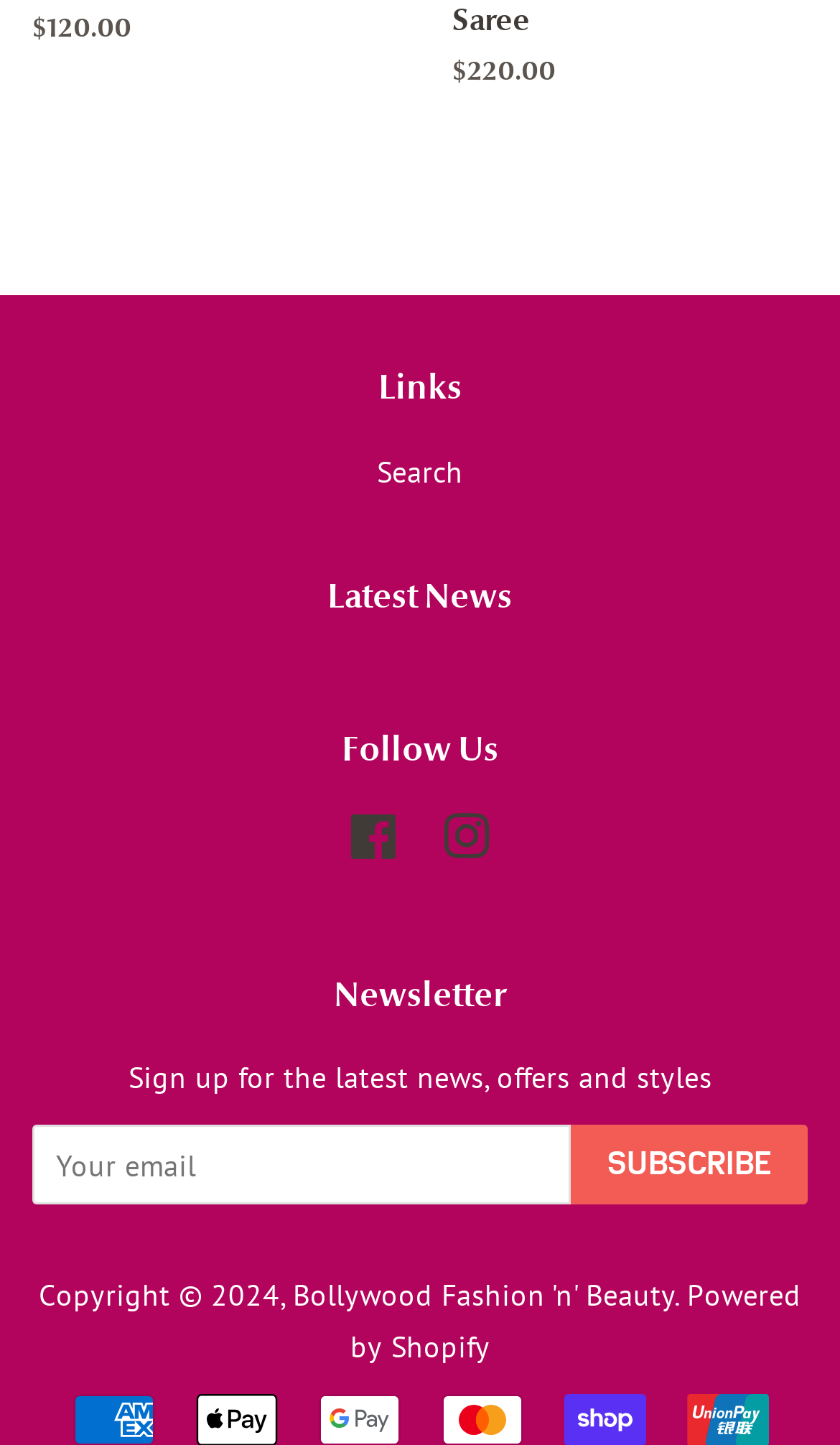What social media platforms can you follow?
Look at the screenshot and respond with one word or a short phrase.

Facebook, Instagram